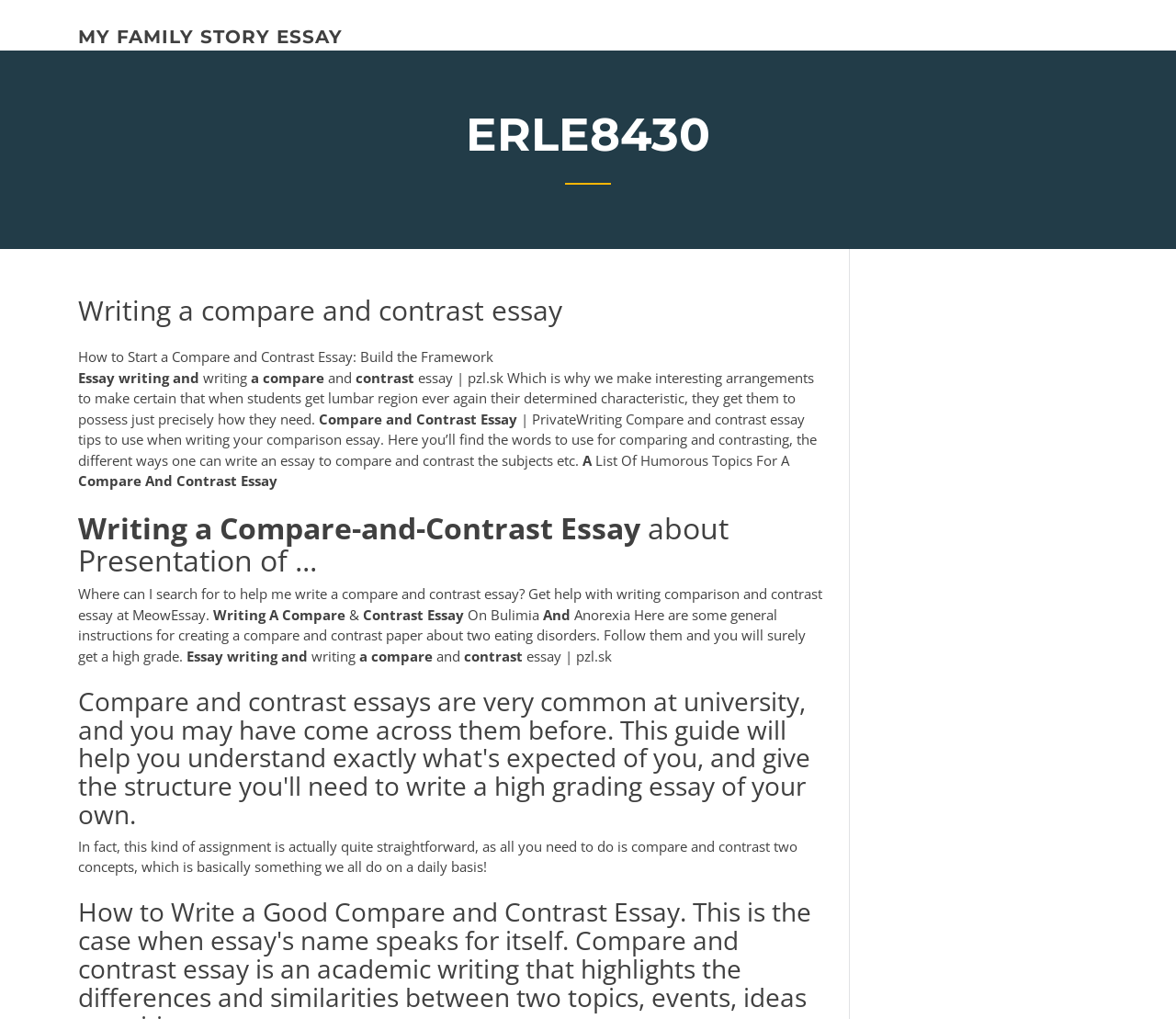Produce a meticulous description of the webpage.

This webpage is about writing a compare and contrast essay. At the top, there is a link to "MY FAMILY STORY ESSAY" and a heading "ERLE8430". Below the heading, there is a main title "Writing a compare and contrast essay" followed by a subtitle "How to Start a Compare and Contrast Essay: Build the Framework". 

On the left side of the page, there are several lines of text, including "writing", "compare", "and", "contrast", and "essay | pzl.sk", which are likely keywords or tags related to the topic. 

The main content of the page is divided into several sections. The first section provides tips for writing a compare and contrast essay, including the words to use for comparing and contrasting, and different ways to structure the essay. 

Below this section, there are several headings and paragraphs discussing various aspects of writing a compare and contrast essay, such as finding help with writing, creating a compare and contrast paper about two eating disorders, and understanding what is expected of a compare and contrast essay at university. 

Throughout the page, there are multiple instances of the words "compare", "and", "contrast", and "essay", which suggests that the page is providing guidance and resources for students writing a compare and contrast essay.